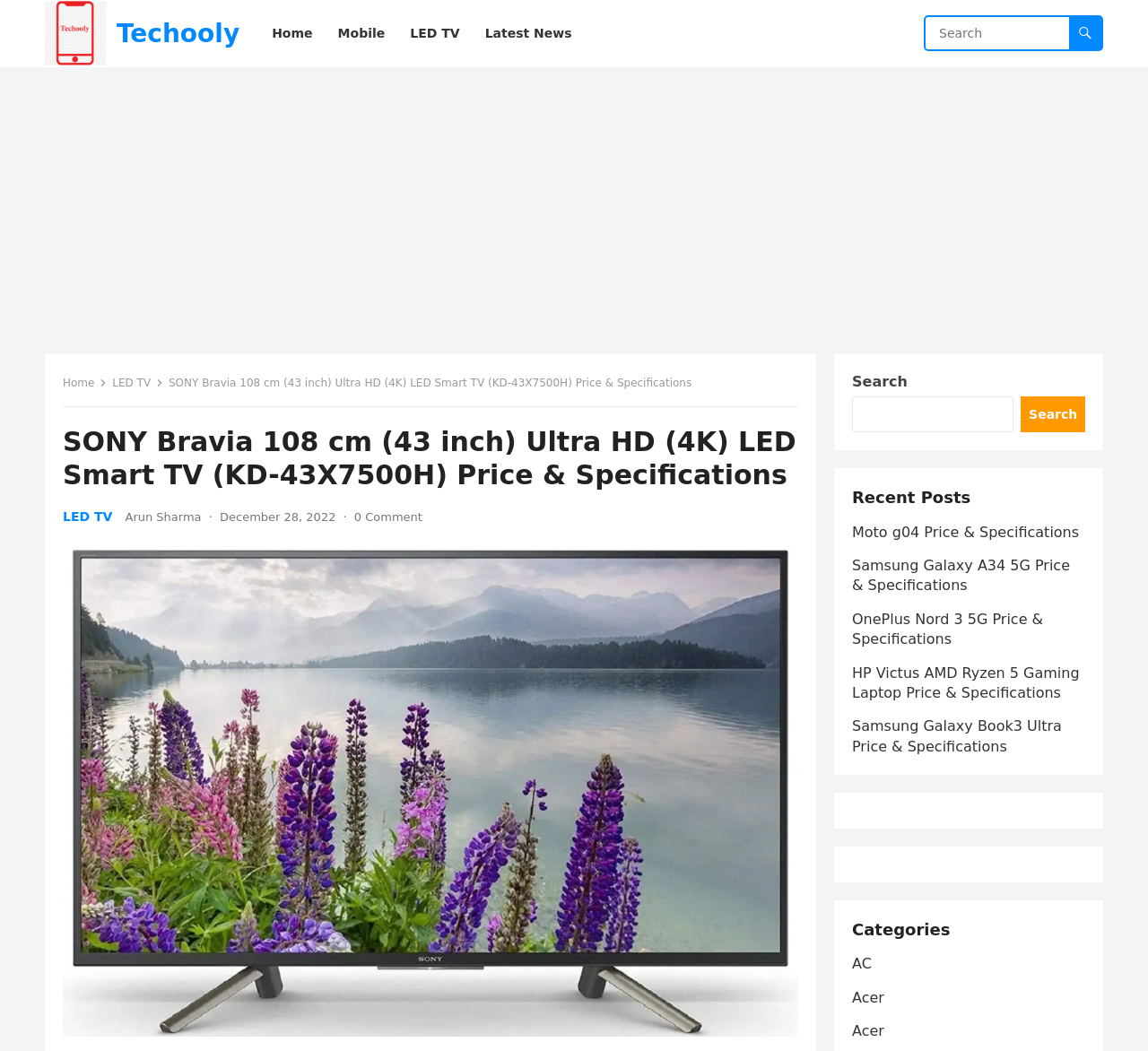How many comments are there on the article?
Look at the image and provide a short answer using one word or a phrase.

0